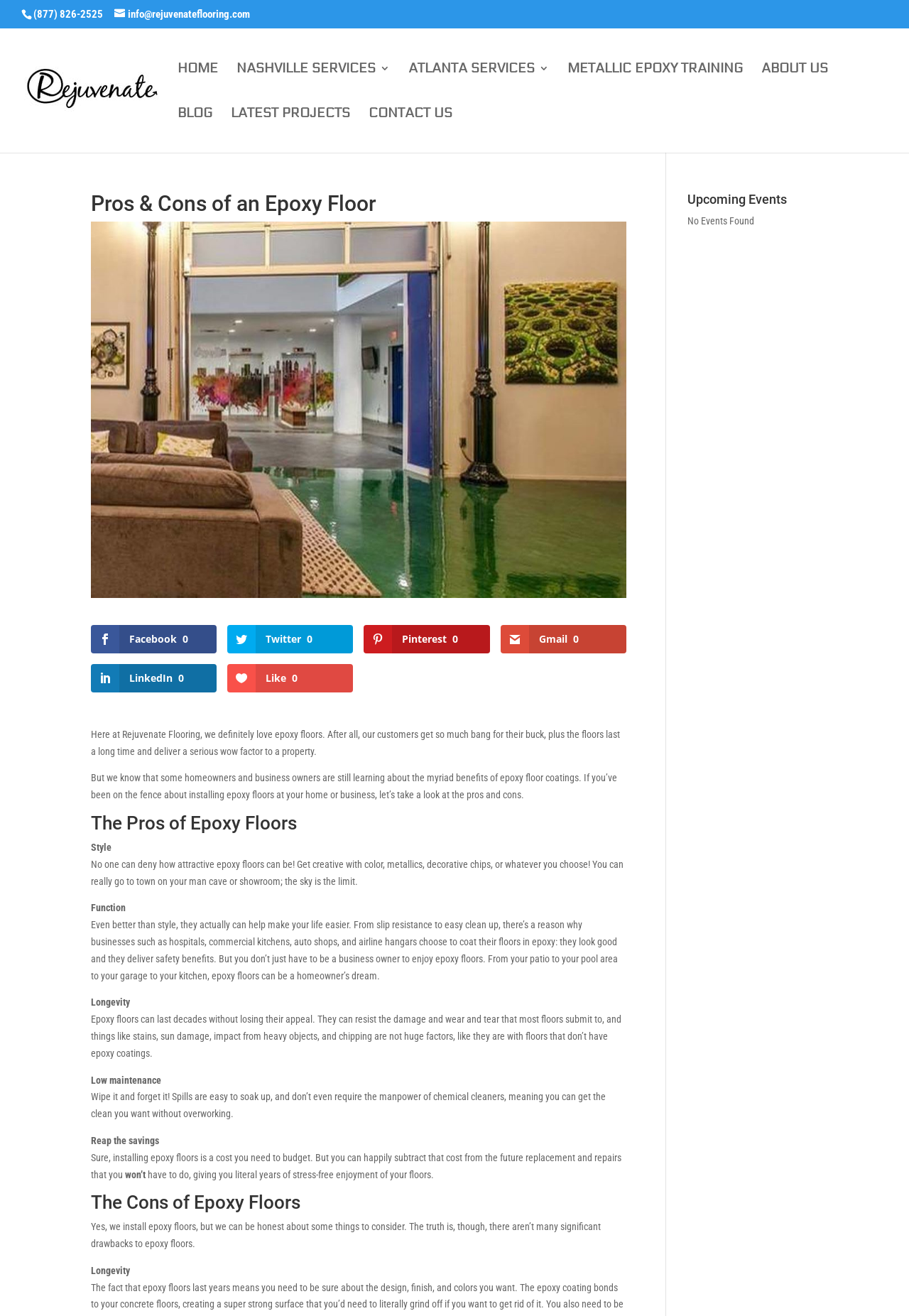Find the bounding box coordinates for the element that must be clicked to complete the instruction: "Visit the homepage". The coordinates should be four float numbers between 0 and 1, indicated as [left, top, right, bottom].

[0.027, 0.063, 0.175, 0.073]